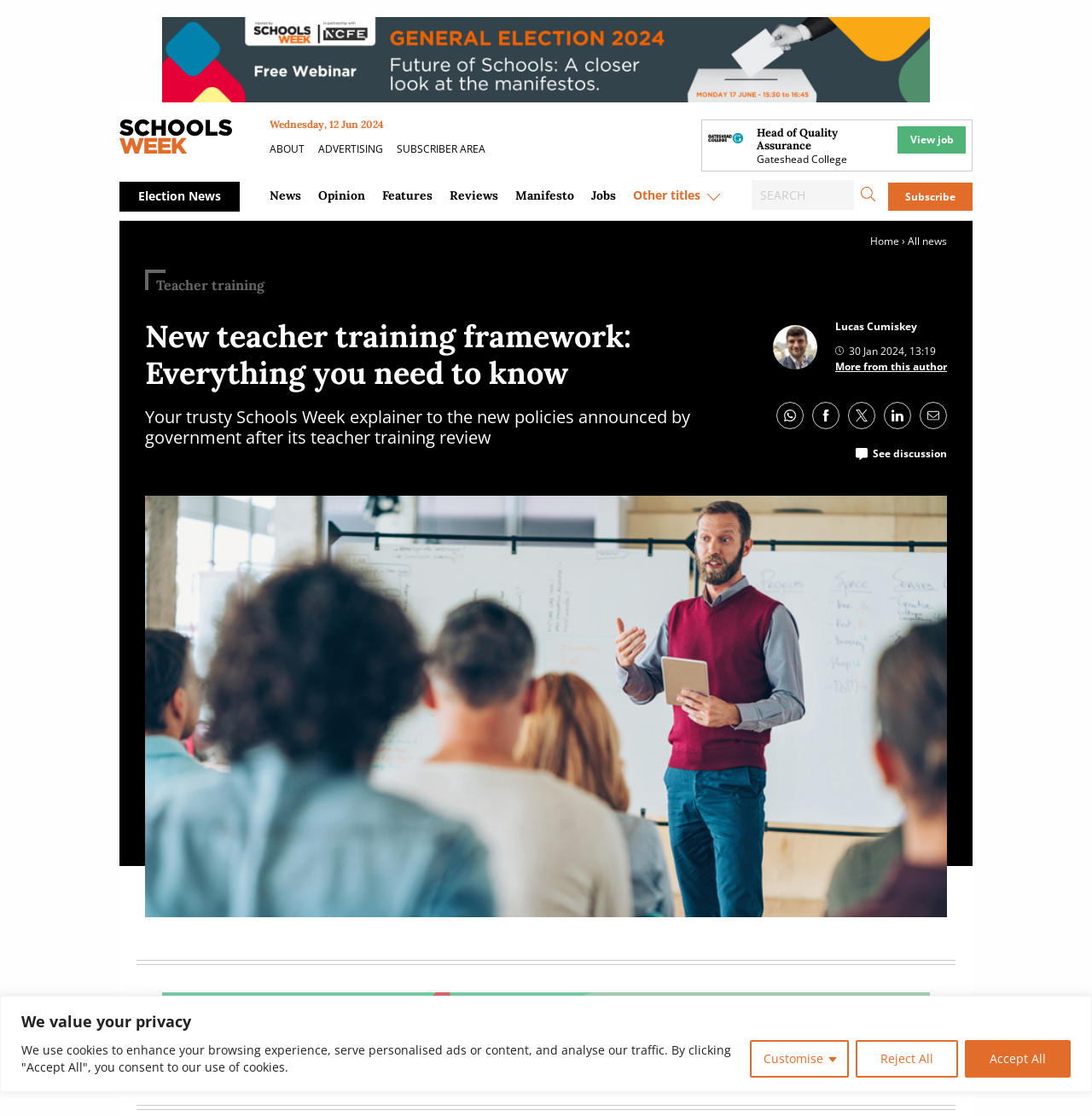Pinpoint the bounding box coordinates of the area that should be clicked to complete the following instruction: "Go to the 'Home' page". The coordinates must be given as four float numbers between 0 and 1, i.e., [left, top, right, bottom].

[0.109, 0.107, 0.212, 0.138]